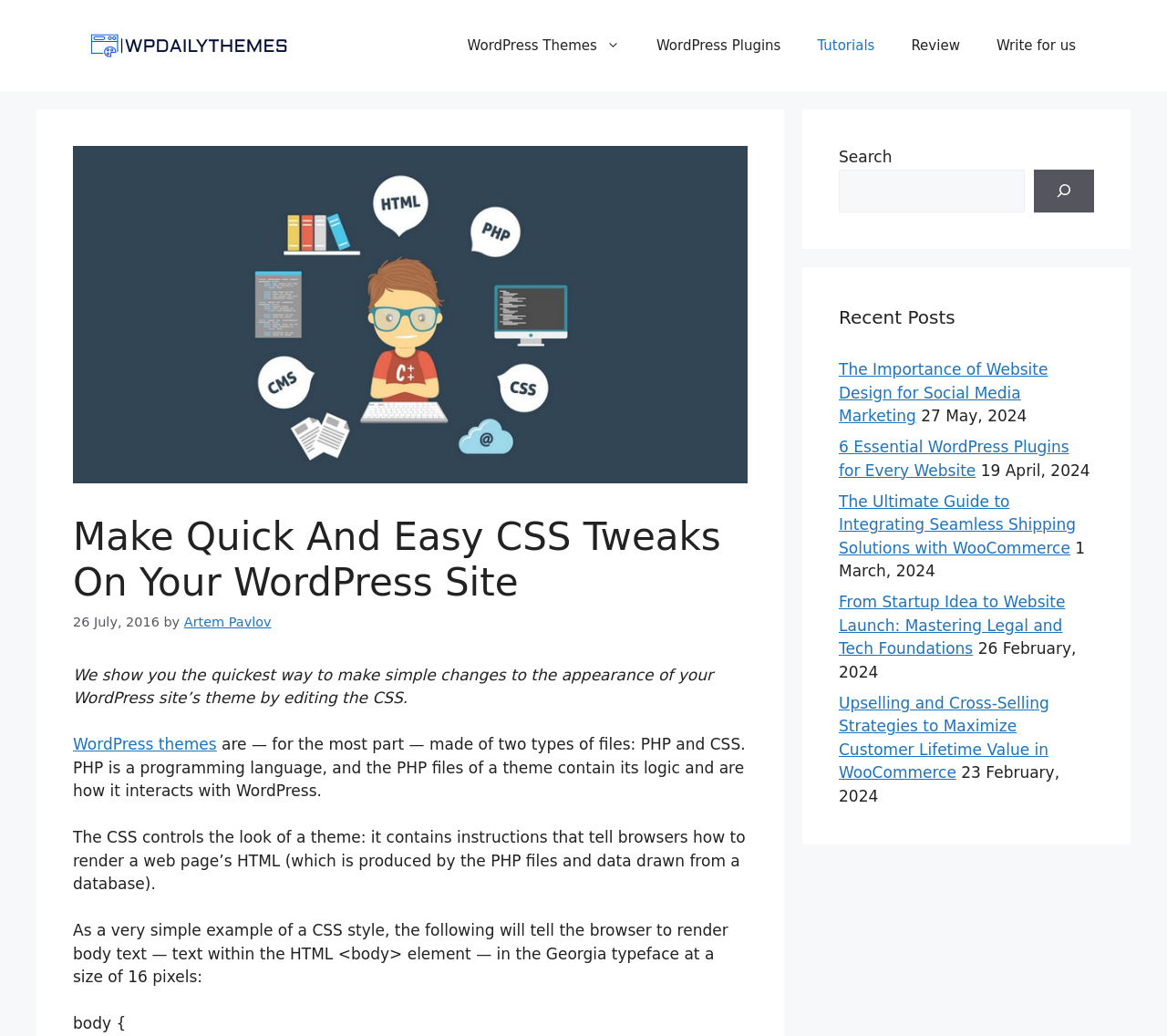Find and indicate the bounding box coordinates of the region you should select to follow the given instruction: "Check the 'Recent Posts' section".

[0.719, 0.293, 0.938, 0.32]